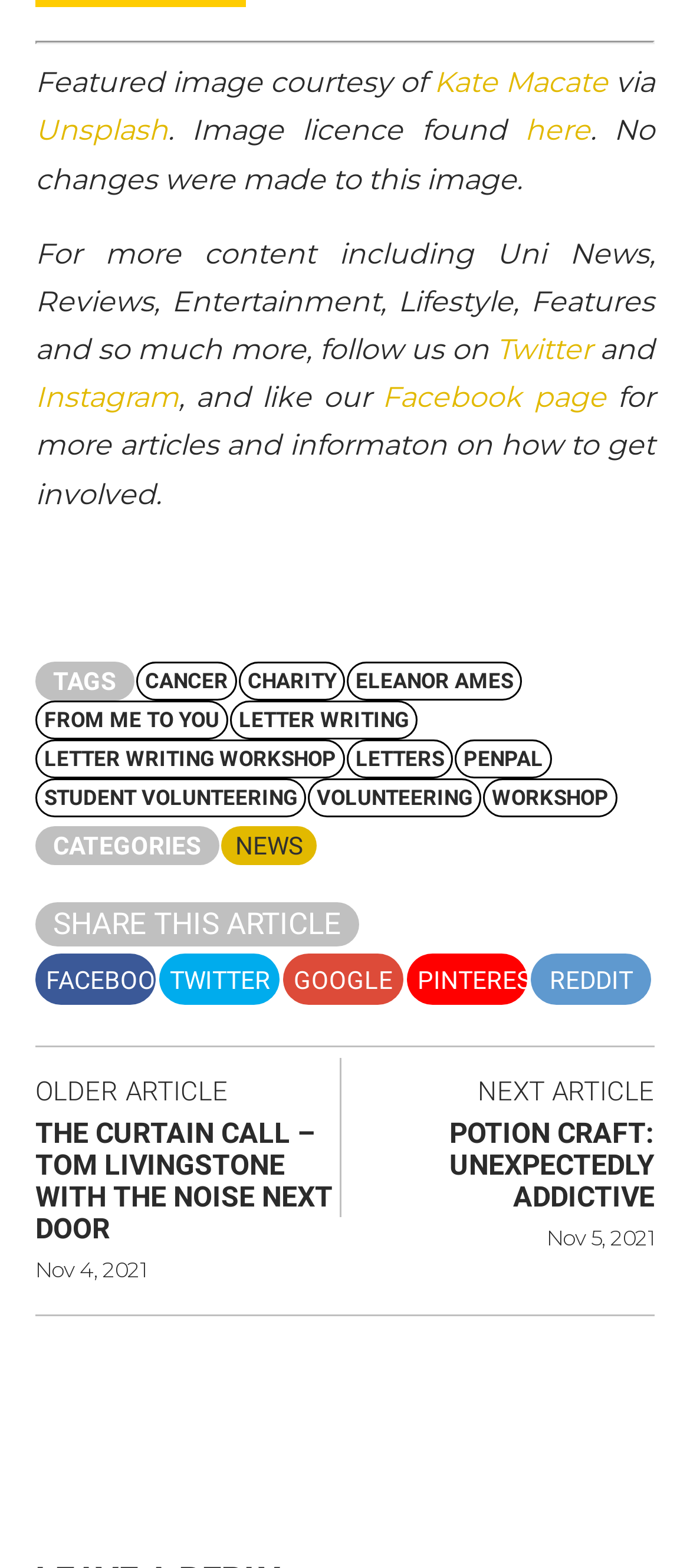What is the name of the image courtesy?
Please give a detailed answer to the question using the information shown in the image.

The answer can be found in the StaticText element with the text 'Featured image courtesy of' followed by a link element with the text 'Kate Macate'.